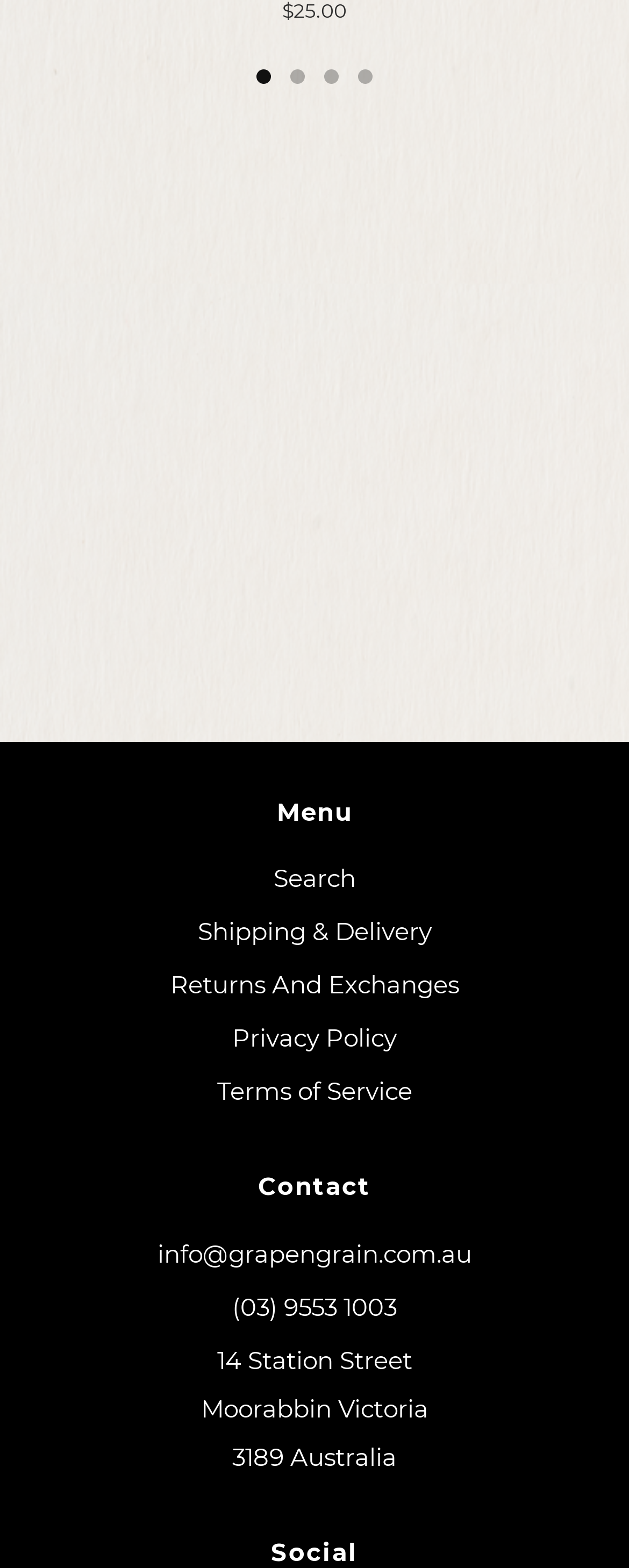Determine the bounding box coordinates of the section I need to click to execute the following instruction: "Click the 'Search' link". Provide the coordinates as four float numbers between 0 and 1, i.e., [left, top, right, bottom].

[0.435, 0.55, 0.565, 0.57]